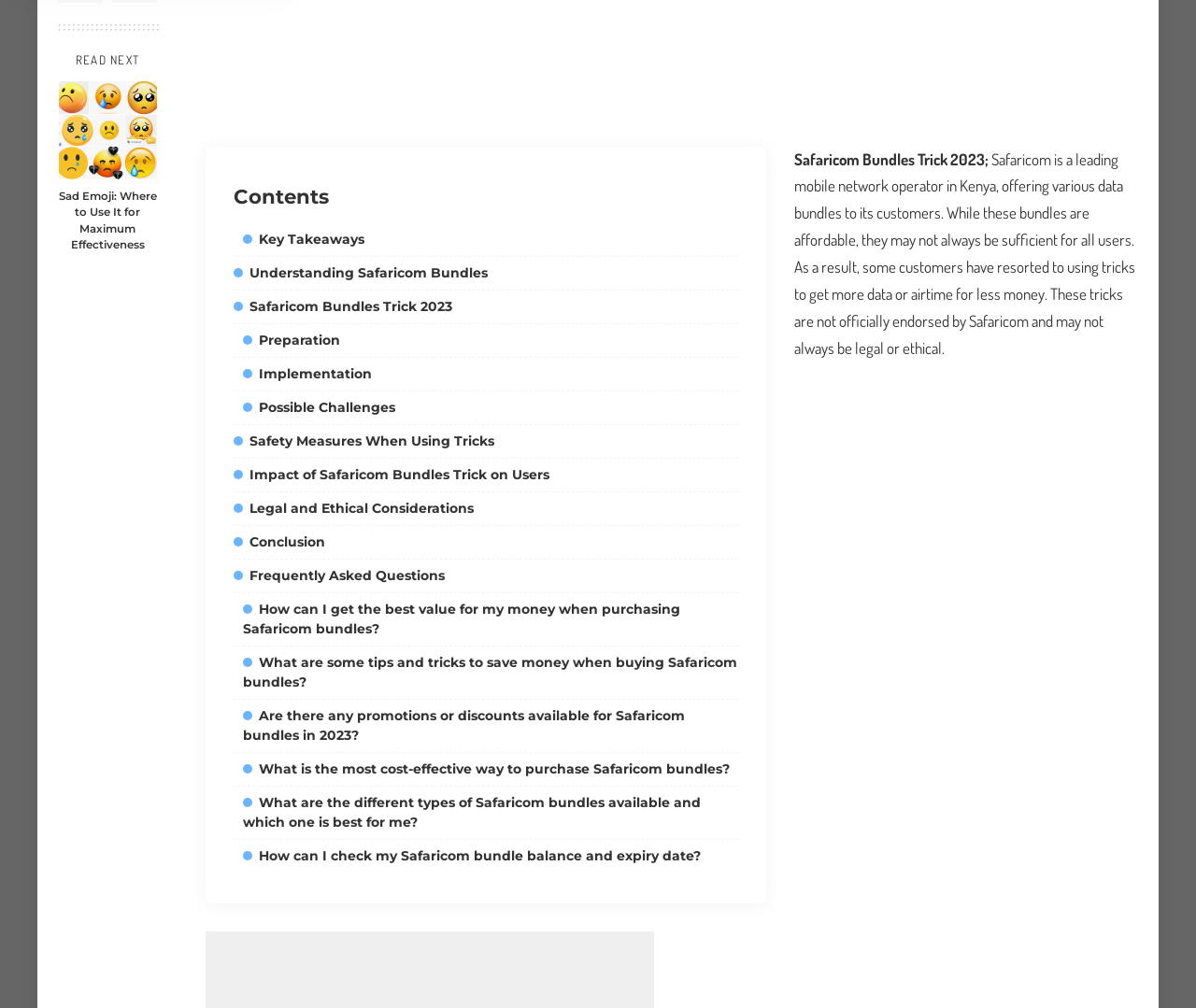From the webpage screenshot, identify the region described by Safaricom Bundles Trick 2023. Provide the bounding box coordinates as (top-left x, top-left y, bottom-right x, bottom-right y), with each value being a floating point number between 0 and 1.

[0.195, 0.296, 0.378, 0.313]